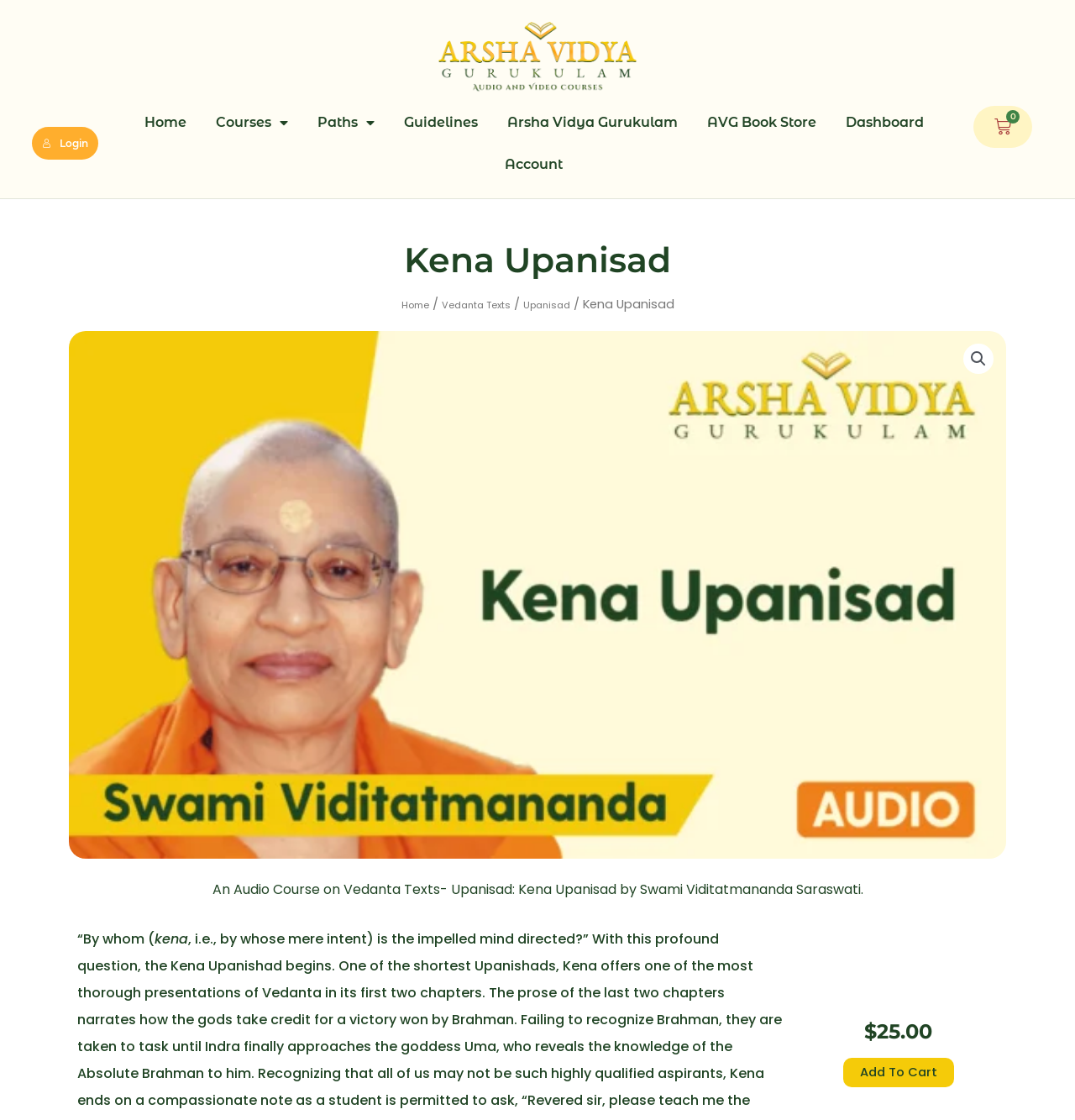How much does the course cost? Please answer the question using a single word or phrase based on the image.

$25.00